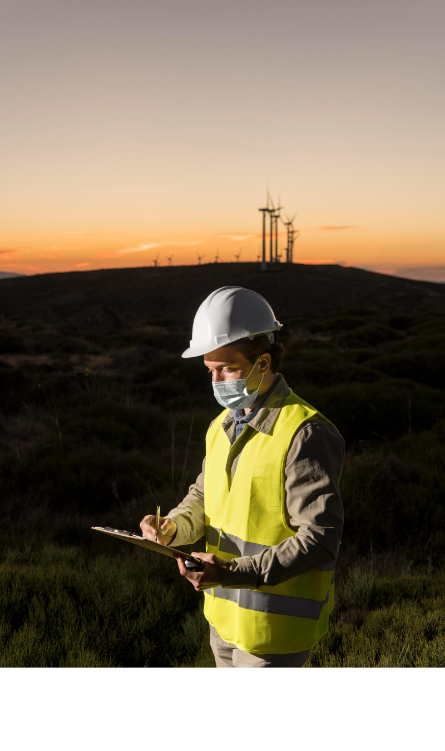Answer briefly with one word or phrase:
What is visible in the background of the image?

Wind turbines